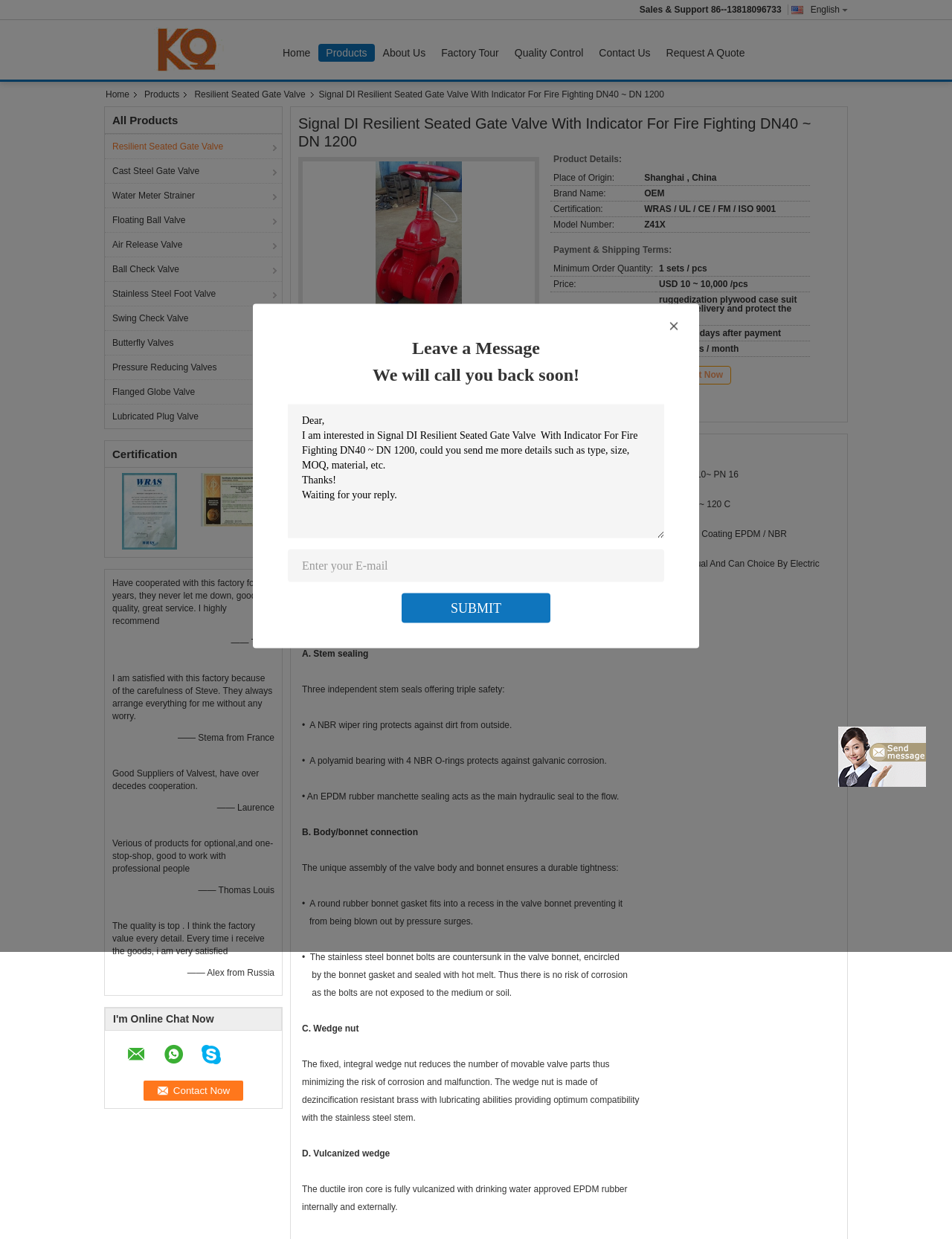Using the description "Quality Control", predict the bounding box of the relevant HTML element.

[0.533, 0.035, 0.621, 0.05]